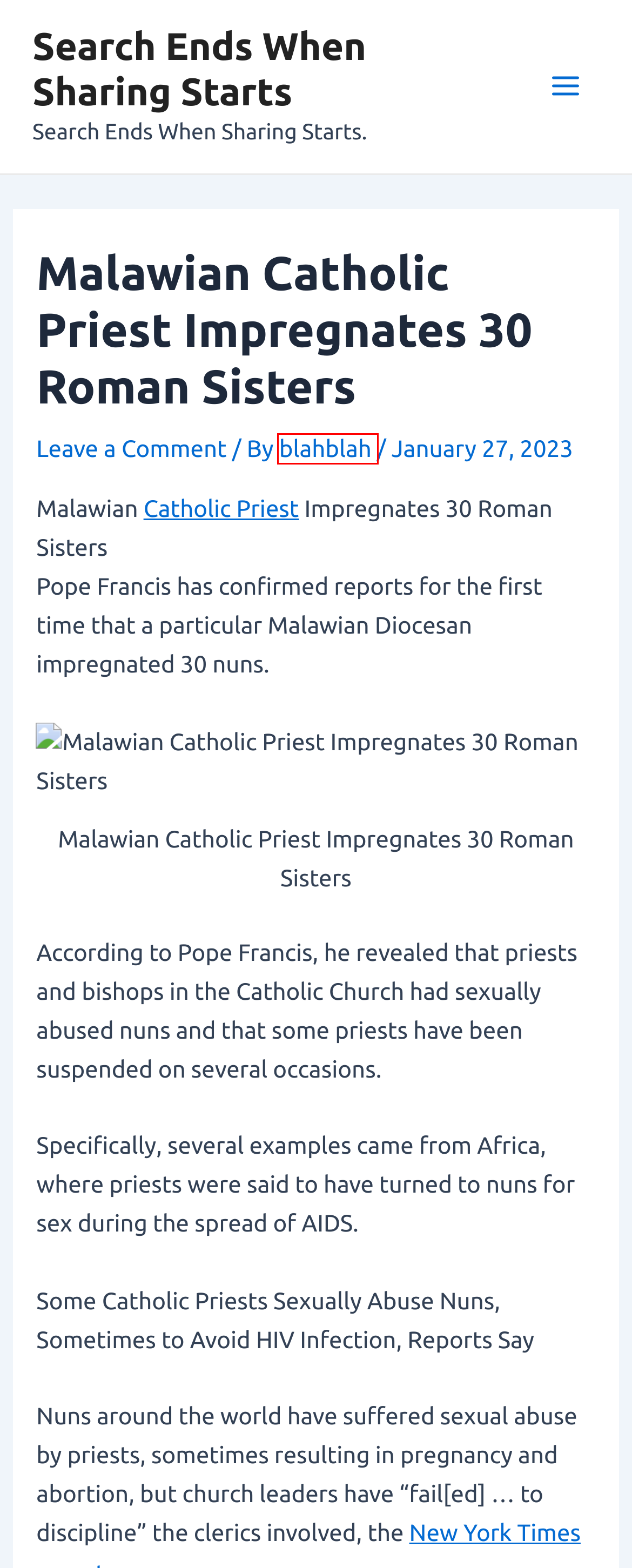A screenshot of a webpage is provided, featuring a red bounding box around a specific UI element. Identify the webpage description that most accurately reflects the new webpage after interacting with the selected element. Here are the candidates:
A. Search Ends When Sharing Starts - Search Ends When Sharing Starts.
B. Contact Us - Search Ends When Sharing Starts
C. Gossip Archives - Search Ends When Sharing Starts
D. Warlords And Dictators From The Continent Of Africa
E. Rapper, Lil Wayne has put his Miami Beach mansion up for sale
F. Business Tech Archives - Search Ends When Sharing Starts
G. blahblah, Author at Search Ends When Sharing Starts
H. World Archives - Search Ends When Sharing Starts

G